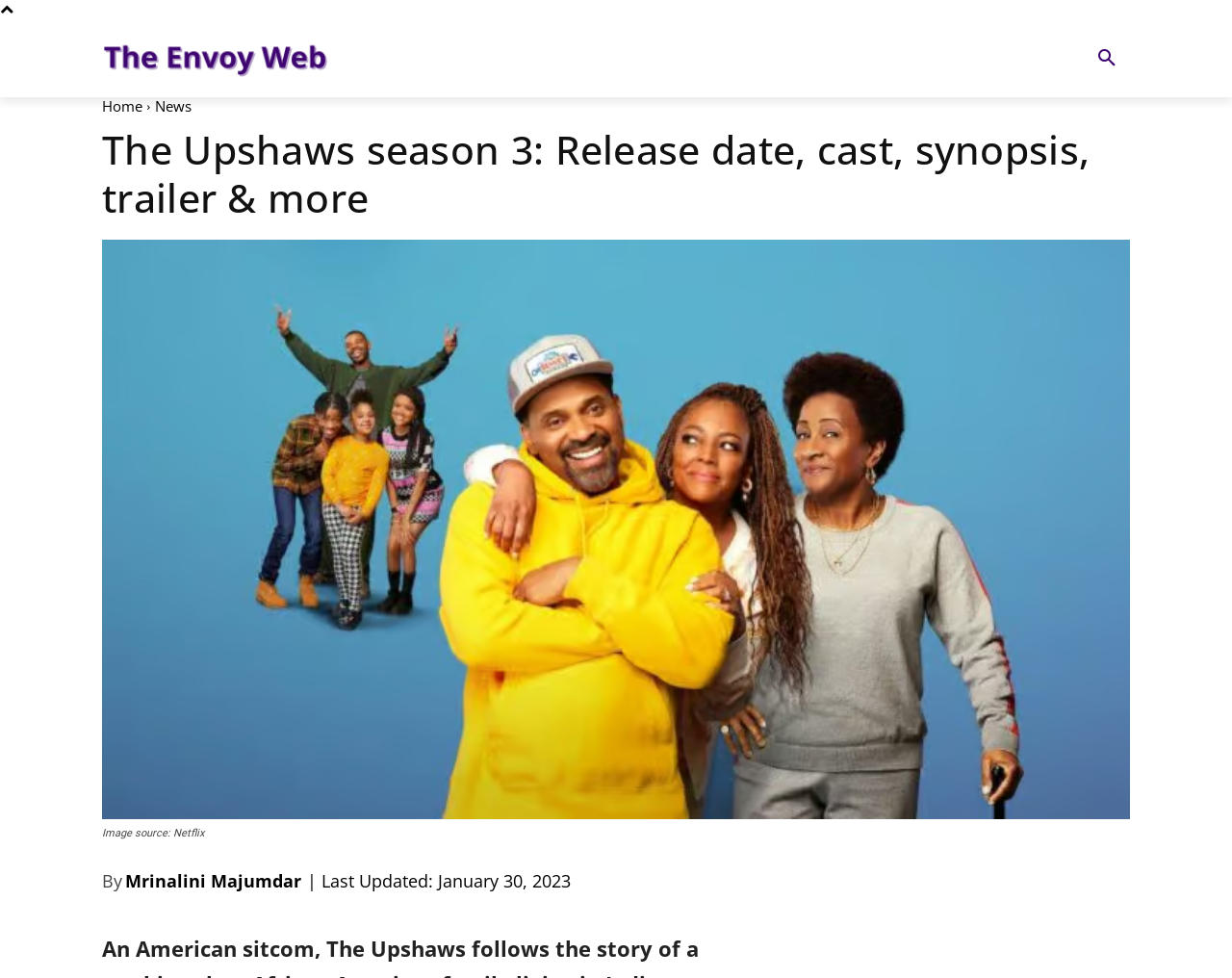What is the category of the article?
Use the information from the image to give a detailed answer to the question.

The article is categorized under 'Streaming' as it is related to the release date, cast, and trailer of a TV show, and the webpage has a 'STREAMING CALENDAR' link at the top.